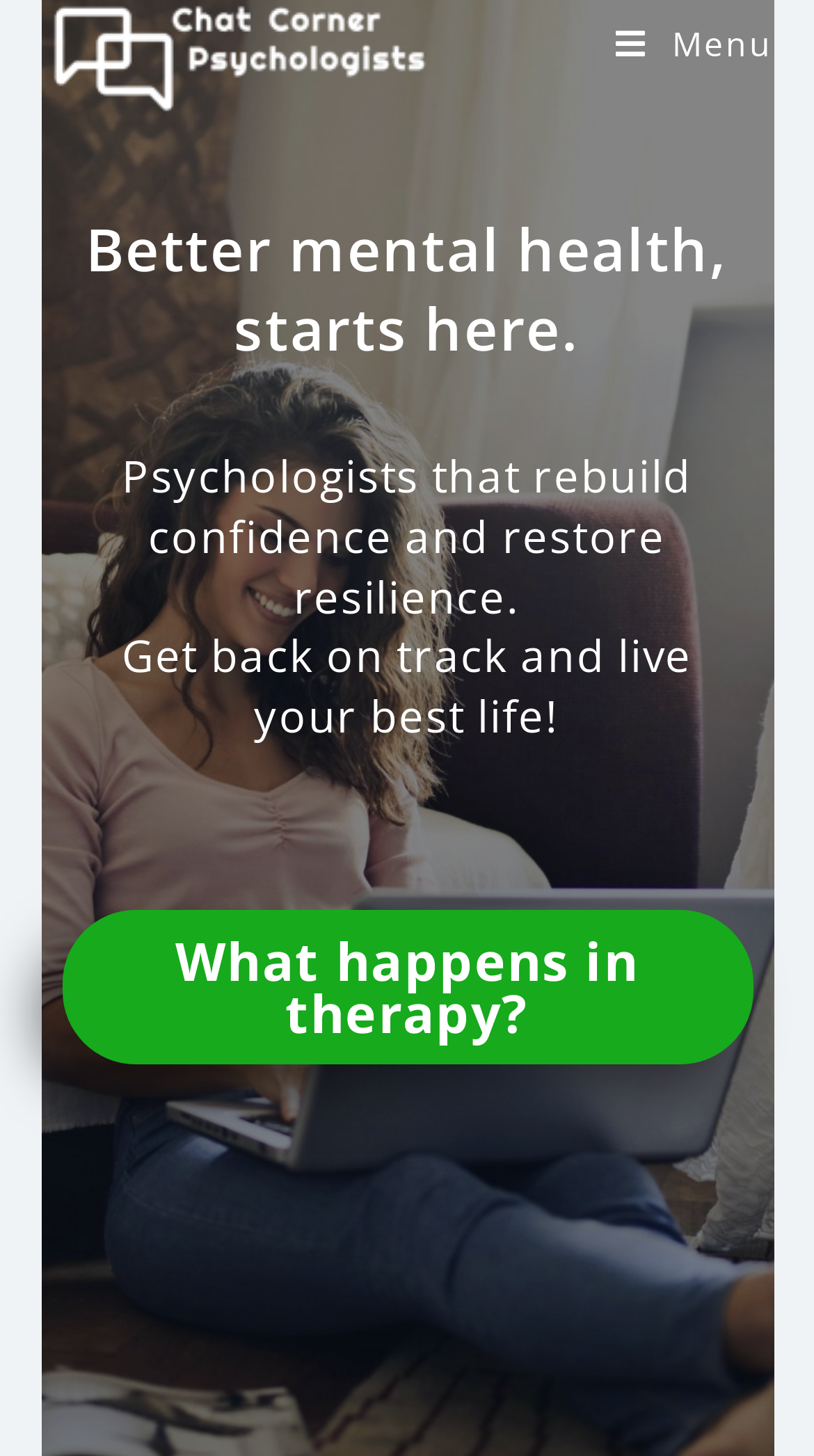Identify and extract the main heading of the webpage.

Better mental health, starts here.